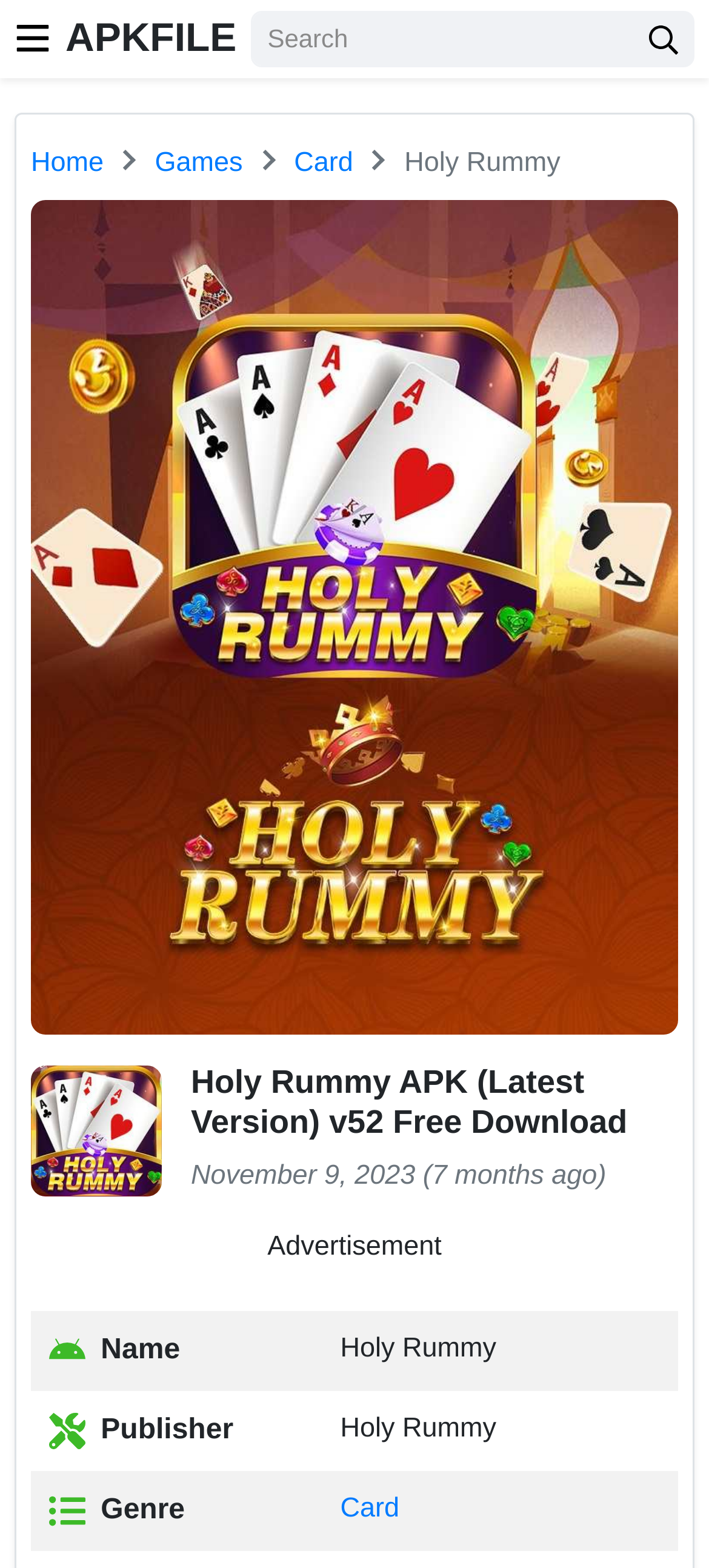Use the information in the screenshot to answer the question comprehensively: What is the name of the APK file?

I found the answer by looking at the heading 'Holy Rummy APK (Latest Version) v52 Free Download' which is located at the top of the webpage, indicating that the APK file being referred to is called Holy Rummy.